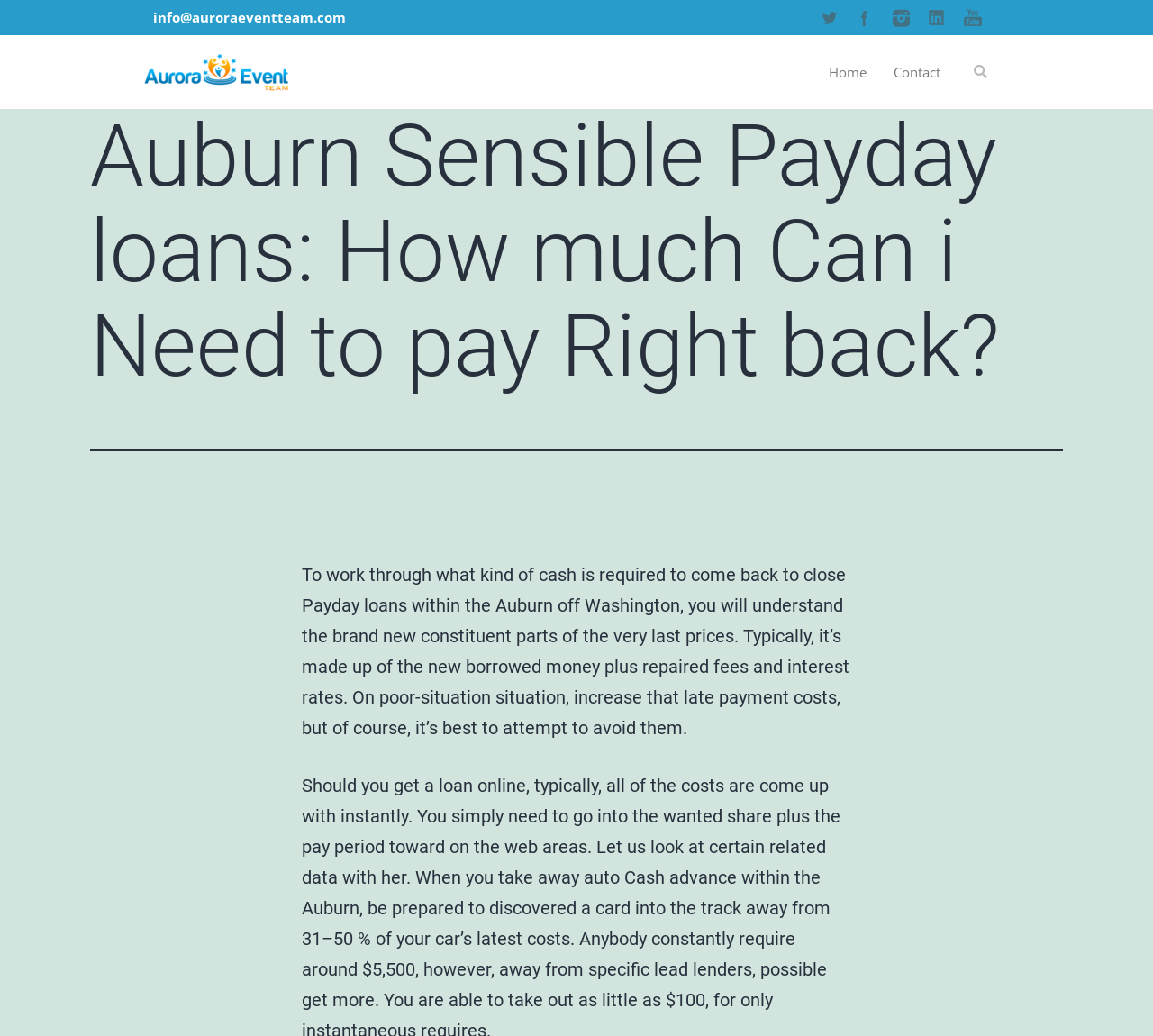Write a detailed summary of the webpage.

The webpage is about Auburn Sensible Payday loans, specifically discussing how much one needs to pay back. At the top left, there is a logo image. Below the logo, there is a horizontal navigation menu with links to "Home" and "Contact". To the right of the navigation menu, there is a search box with a "Search" label. 

Above the main content, there is a large heading that repeats the title "Auburn Sensible Payday loans: How much Can i Need to pay Right back?". 

The main content is a block of text that explains how to calculate the total cost of payday loans in Auburn, Washington, including the borrowed amount, fixed fees, and interest rates. It also mentions potential late payment costs.

At the top right, there are social media links to Twitter, Facebook, Instagram, LinkedIn, and YouTube. Additionally, there is a link to an email address "info@auroraeventteam.com" at the top left.